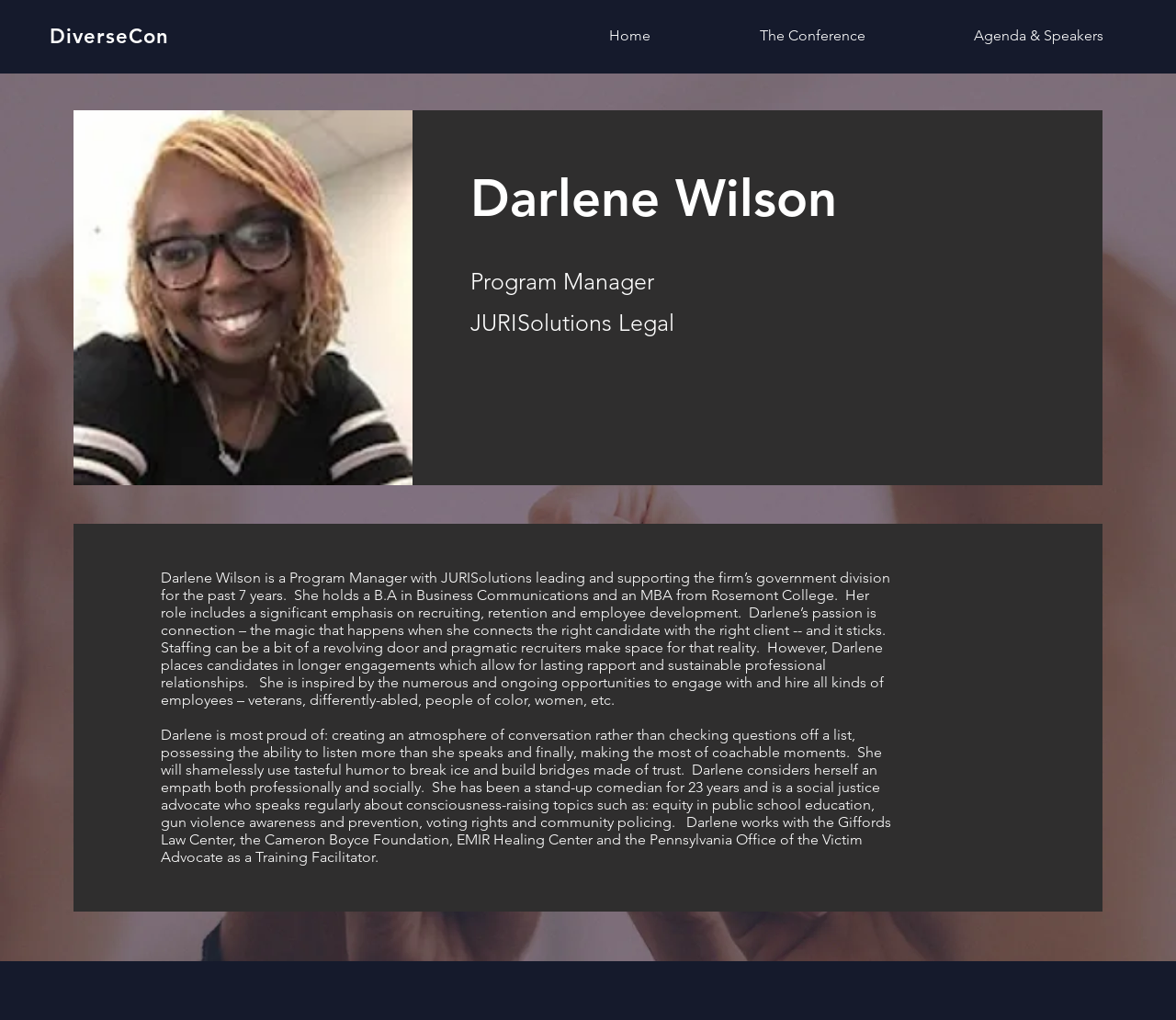How many years has Darlene Wilson been working with JURISolutions?
Could you please answer the question thoroughly and with as much detail as possible?

The webpage mentions that Darlene Wilson has been working with JURISolutions for 'the past 7 years' as mentioned in the StaticText element describing her bio.